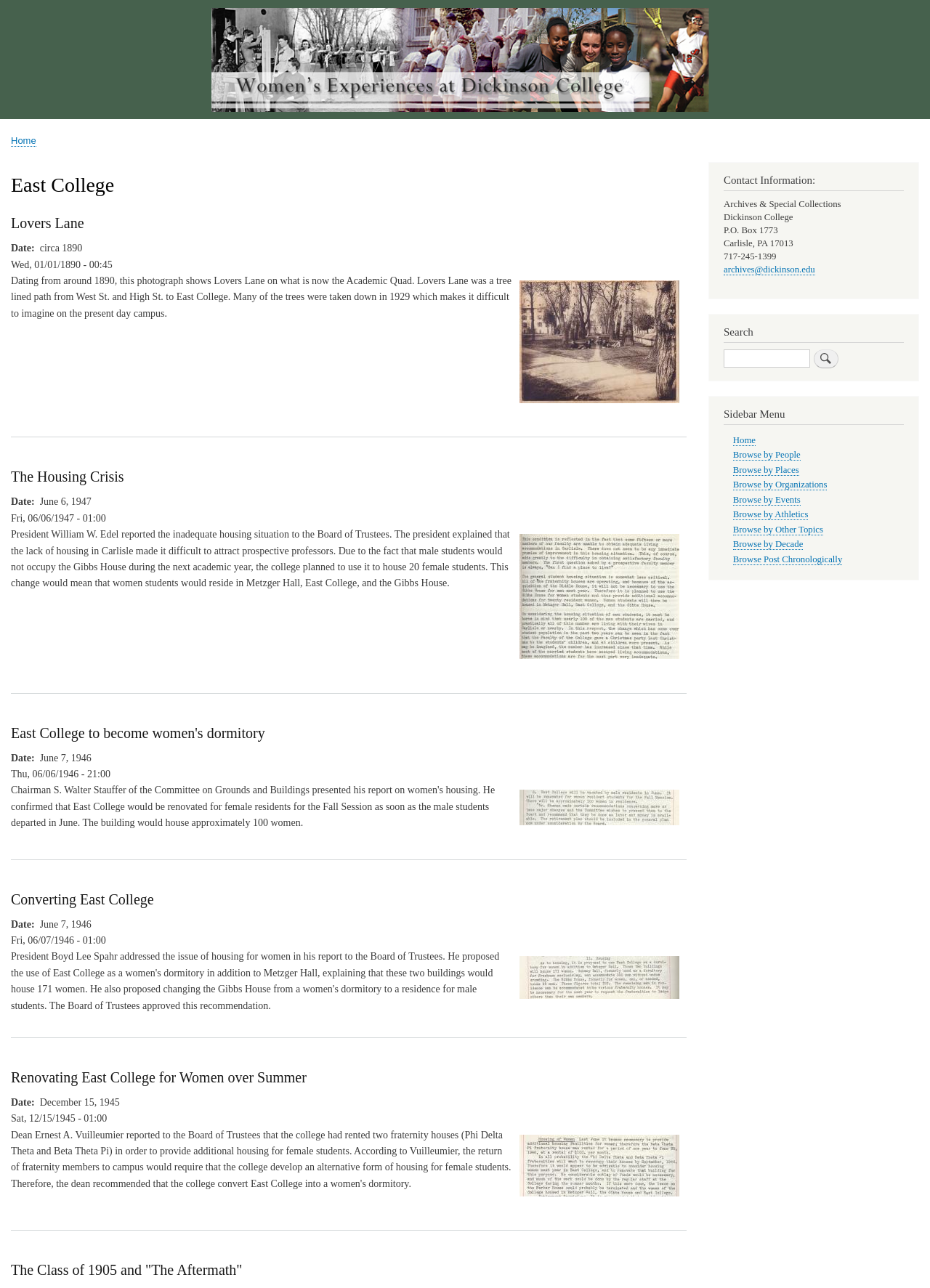Answer the question using only a single word or phrase: 
How many articles are on this webpage?

5